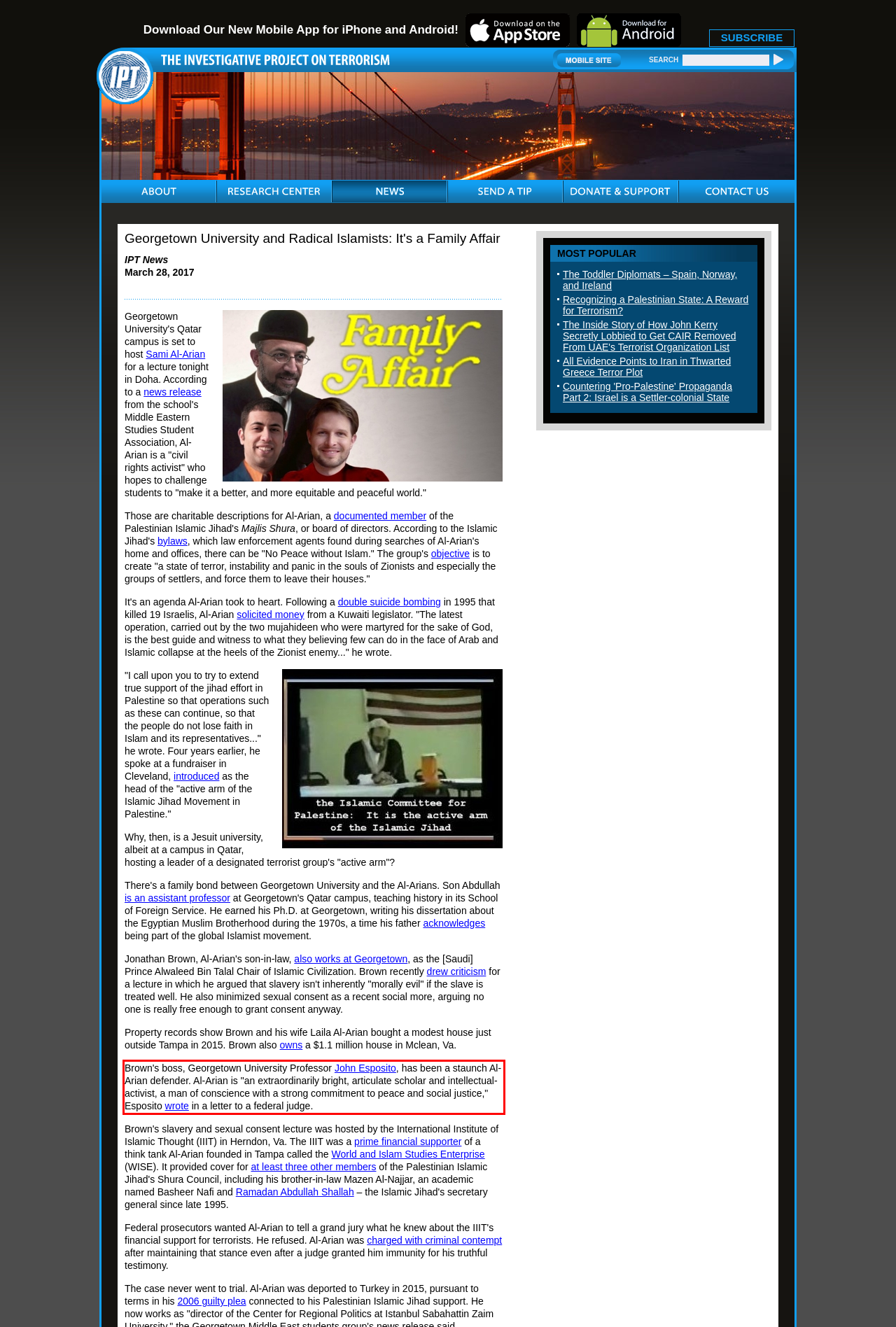Given the screenshot of the webpage, identify the red bounding box, and recognize the text content inside that red bounding box.

Brown's boss, Georgetown University Professor John Esposito, has been a staunch Al-Arian defender. Al-Arian is "an extraordinarily bright, articulate scholar and intellectual-activist, a man of conscience with a strong commitment to peace and social justice," Esposito wrote in a letter to a federal judge.